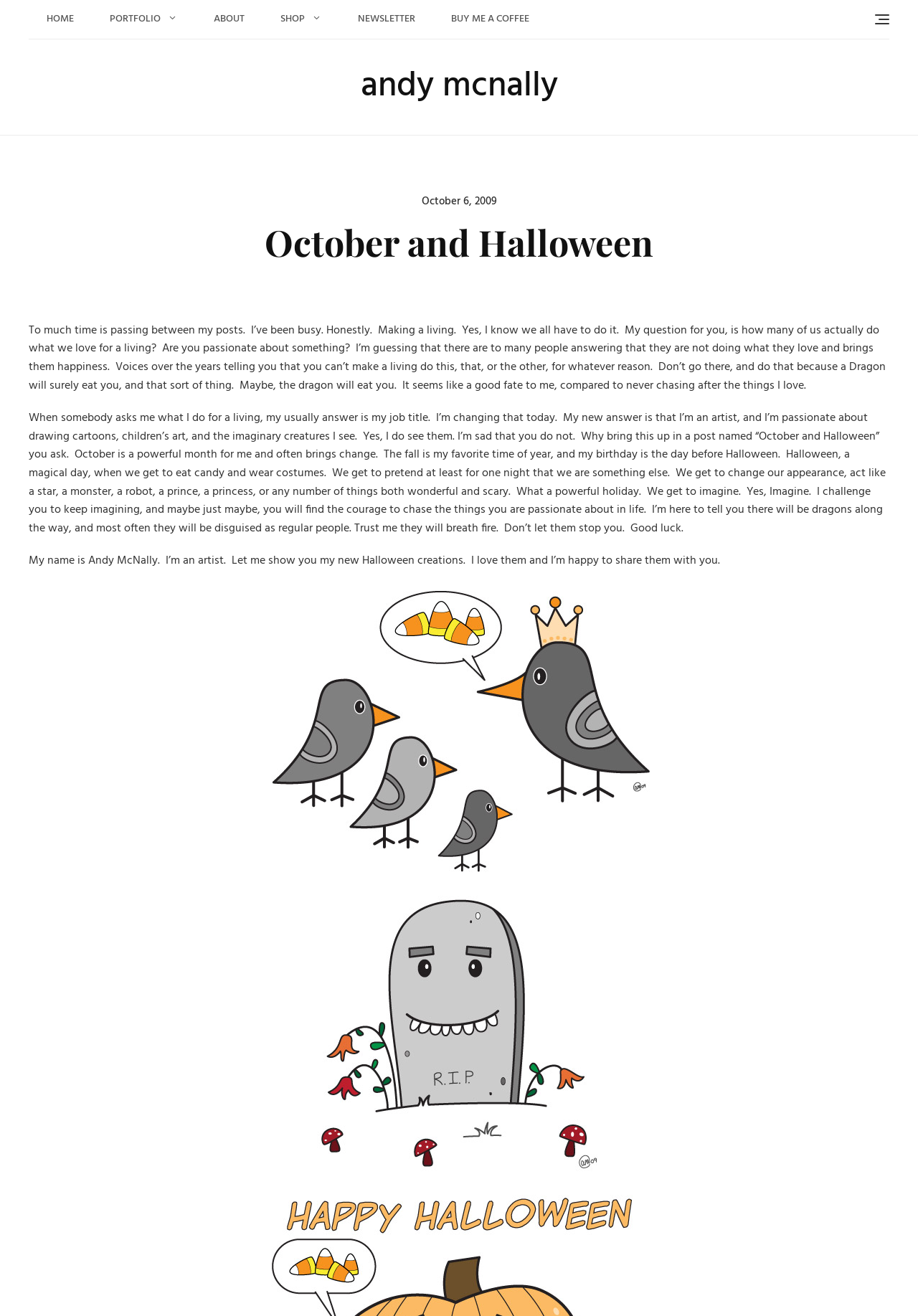How many images are displayed in the post?
Use the screenshot to answer the question with a single word or phrase.

2